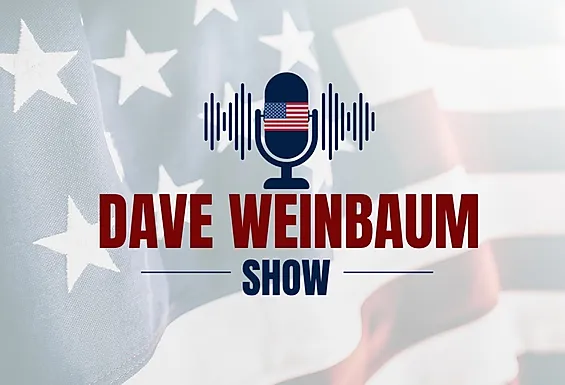Provide an in-depth description of all elements within the image.

The image prominently features the title and visual branding of "Dave Weinbaum Show." At the center, a stylized microphone adorned with an American flag motif symbolizes the show's connection to American culture and expression. Surrounding the microphone, soundwave graphics emphasize the audio element of the show, hinting at lively discussions and interviews. The background is a blurred image of the American flag, reinforcing the national pride that underpins the show's theme. This vibrant and engaging design captures the essence of the show as a platform for free speech and diverse viewpoints.